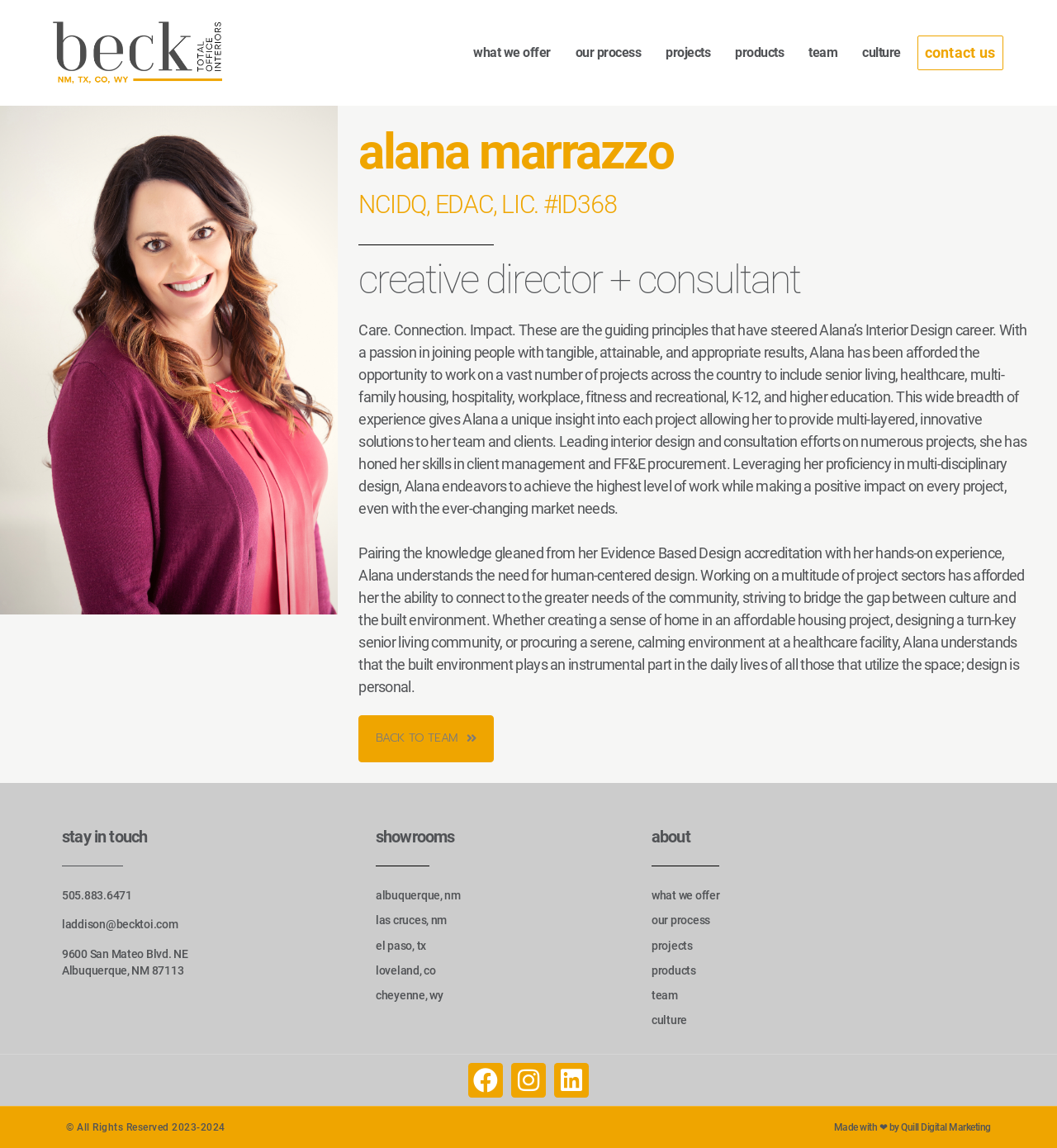Please determine the bounding box coordinates of the element's region to click for the following instruction: "View Alana's profile".

[0.339, 0.11, 0.98, 0.154]